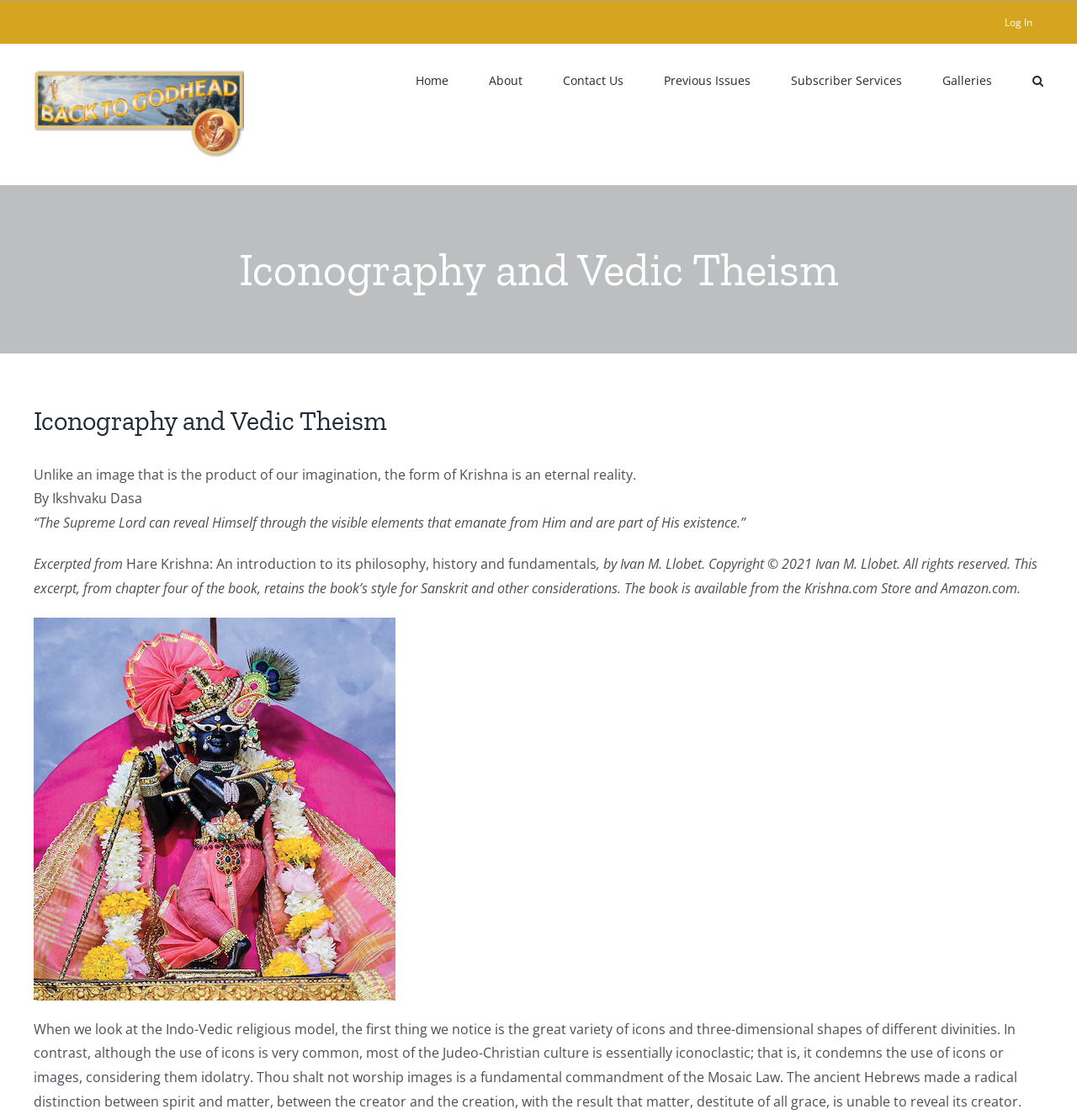Please locate the UI element described by "About" and provide its bounding box coordinates.

[0.454, 0.039, 0.485, 0.102]